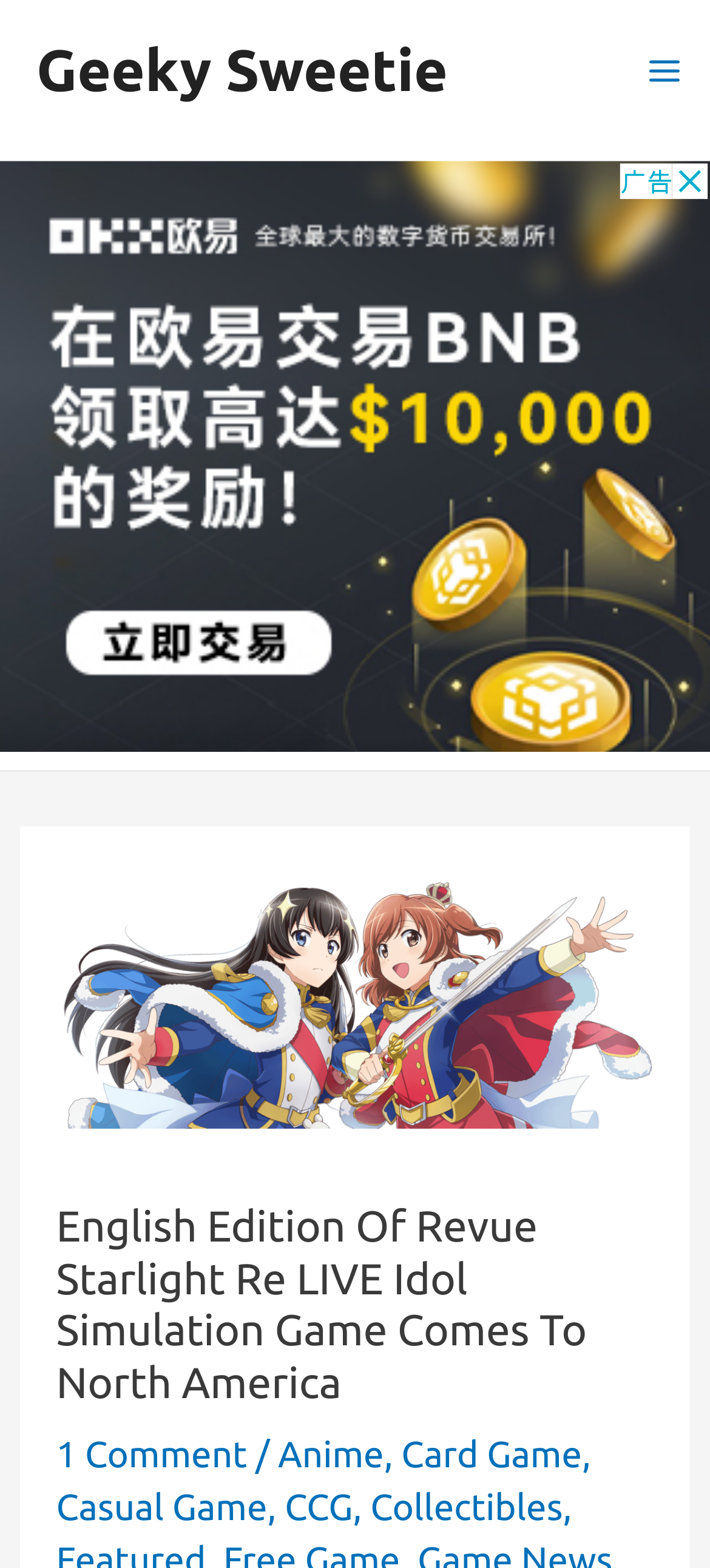What type of game is Revue Starlight Re LIVE?
Please utilize the information in the image to give a detailed response to the question.

By analyzing the webpage content, I found that the game Revue Starlight Re LIVE is mentioned as an Idol Simulation Game, which suggests that it belongs to this specific genre of games.